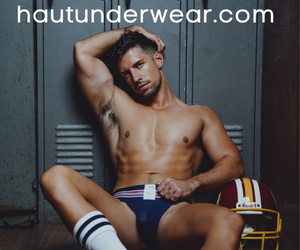Generate an elaborate caption that covers all aspects of the image.

The image features a muscular man posed confidently against a backdrop of metal lockers. He sits on the floor with his left leg bent and right leg extended, wearing navy blue underwear that highlights his physique. His right hand lightly grips the waistband, drawing attention to the garment, while his left arm is raised behind his head. He sports a relaxed expression, exuding a sense of charisma. Beside him is a vintage football helmet, complementing the sporty aesthetic. Above, the text "hautunderwear.com" underscores the promotional element of the image, suggesting a focus on stylish and athletic underwear options.